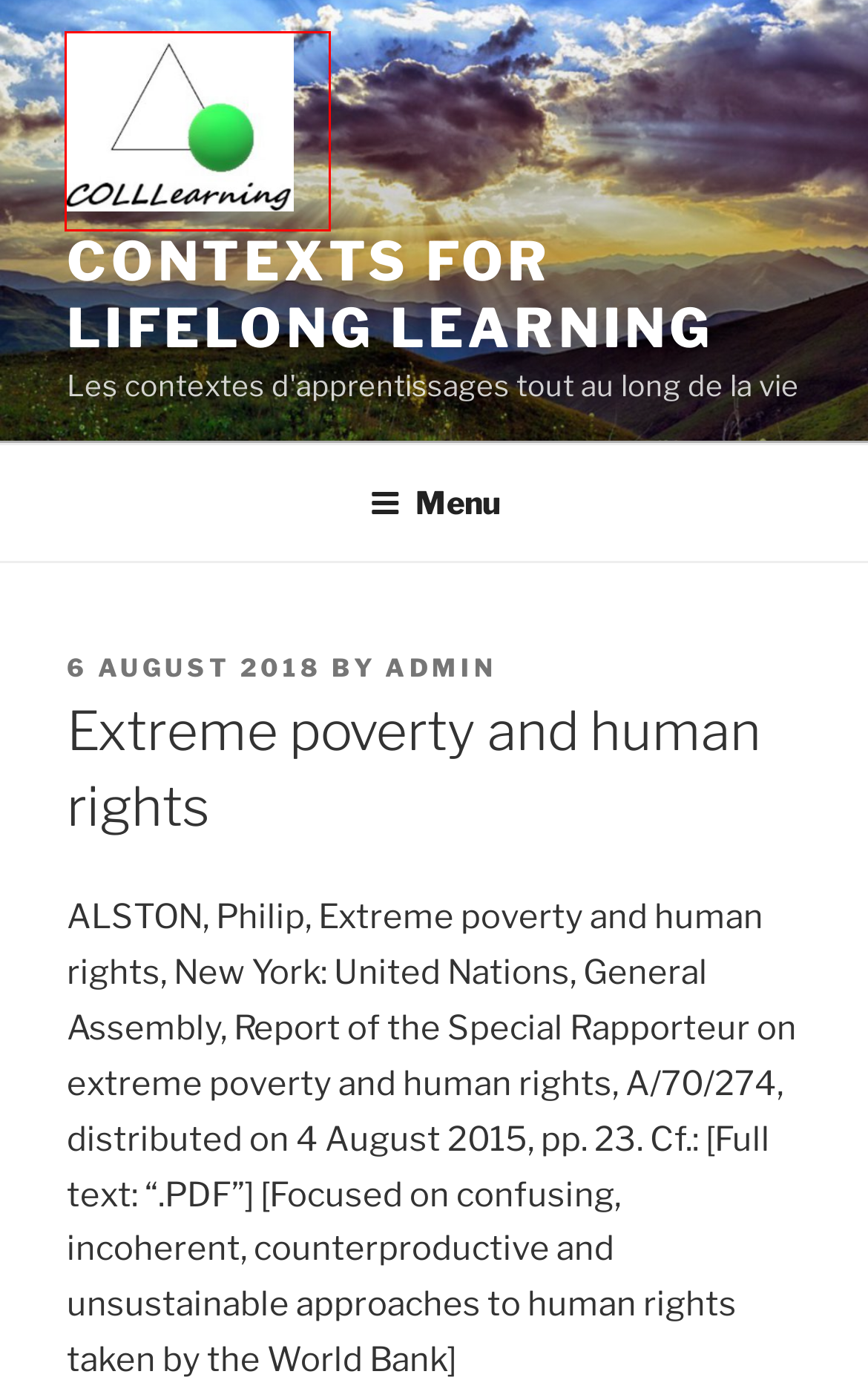You have a screenshot of a webpage with a red rectangle bounding box. Identify the best webpage description that corresponds to the new webpage after clicking the element within the red bounding box. Here are the candidates:
A. Contexts for Lifelong Learning – Les contextes d'apprentissages tout au long de la vie
B. admin – Contexts for Lifelong Learning
C. Pobreza extrema y derechos humanos – Contexts for Lifelong Learning
D. Document – Contexts for Lifelong Learning
E. June 2018 – Contexts for Lifelong Learning
F. Extrême pauvreté et droits de l ’ homme – Contexts for Lifelong Learning
G. May 2018 – Contexts for Lifelong Learning
H. Aging – Contexts for Lifelong Learning

A